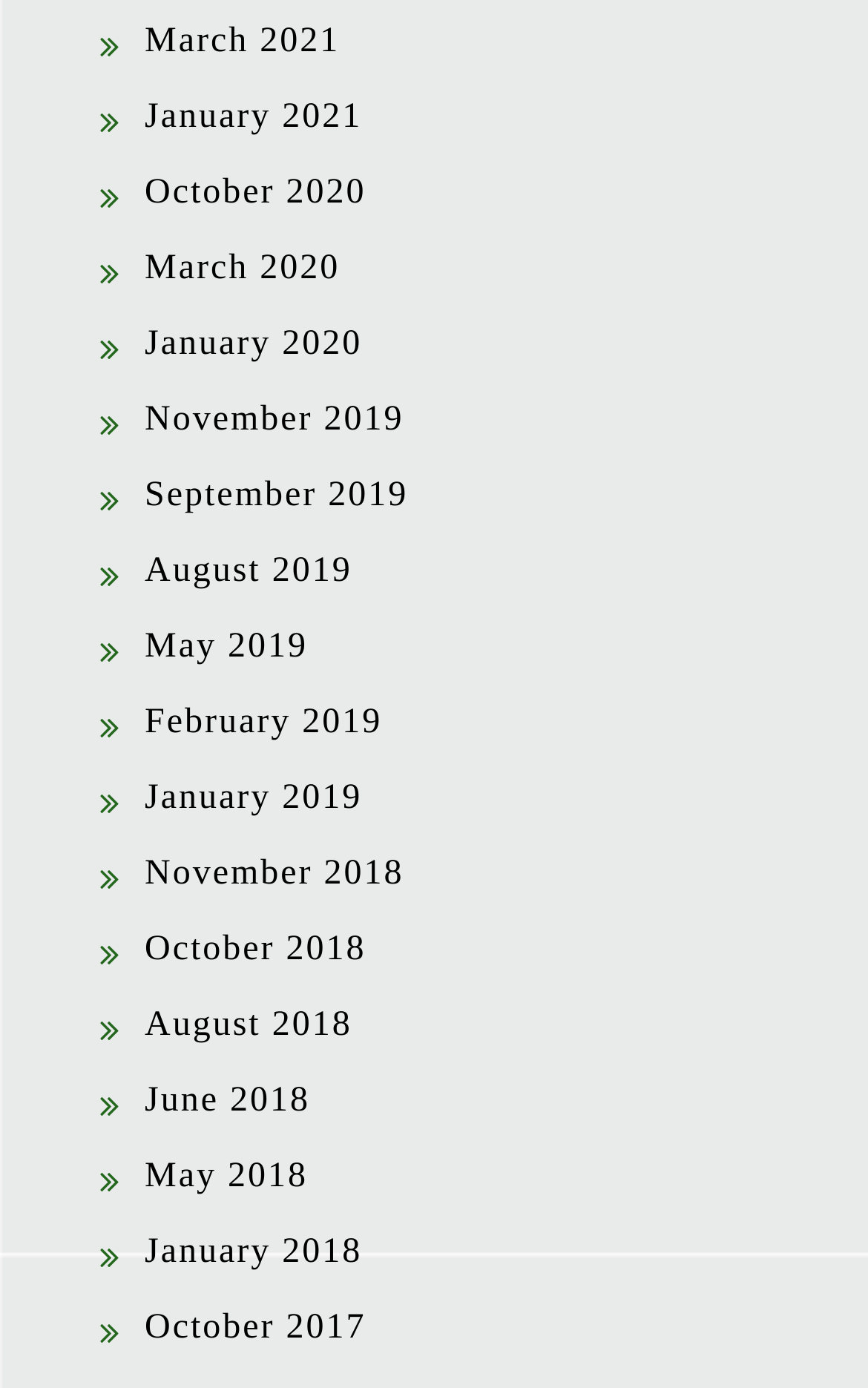Determine the bounding box coordinates of the clickable region to follow the instruction: "Go to KJLS PantherCast".

None